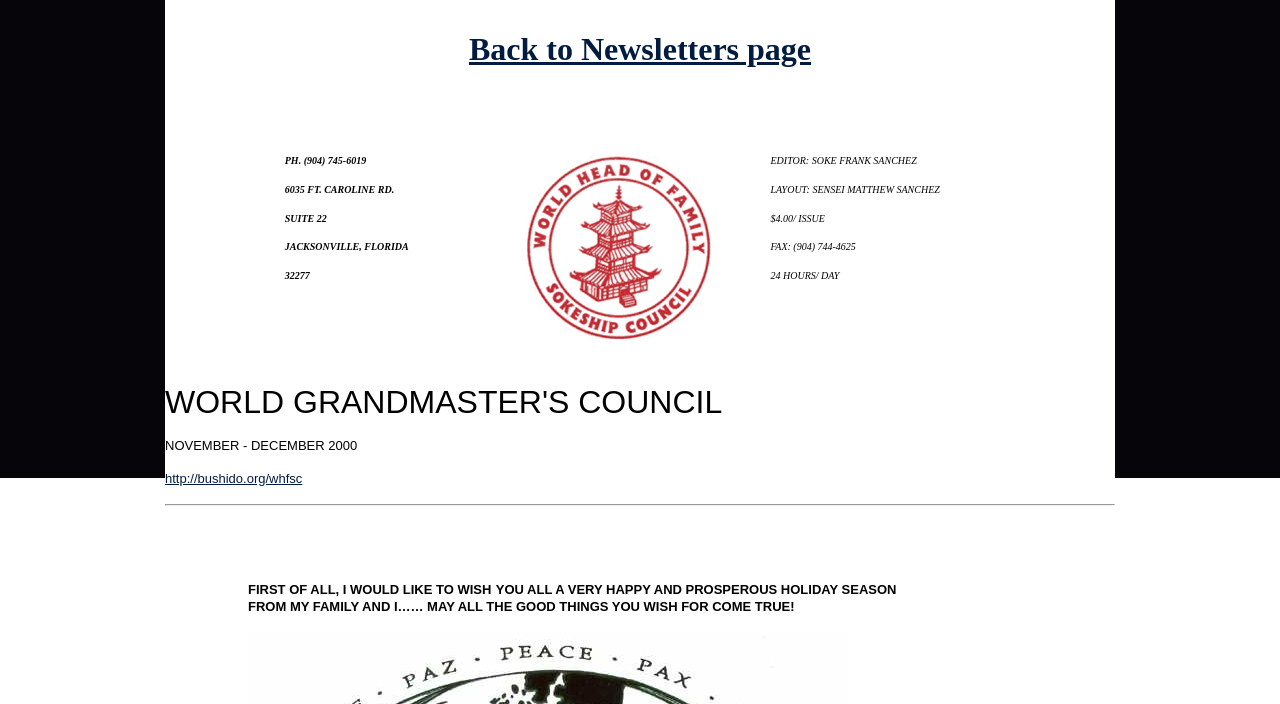Locate the UI element described by Back to Newsletters page and provide its bounding box coordinates. Use the format (top-left x, top-left y, bottom-right x, bottom-right y) with all values as floating point numbers between 0 and 1.

[0.366, 0.045, 0.634, 0.096]